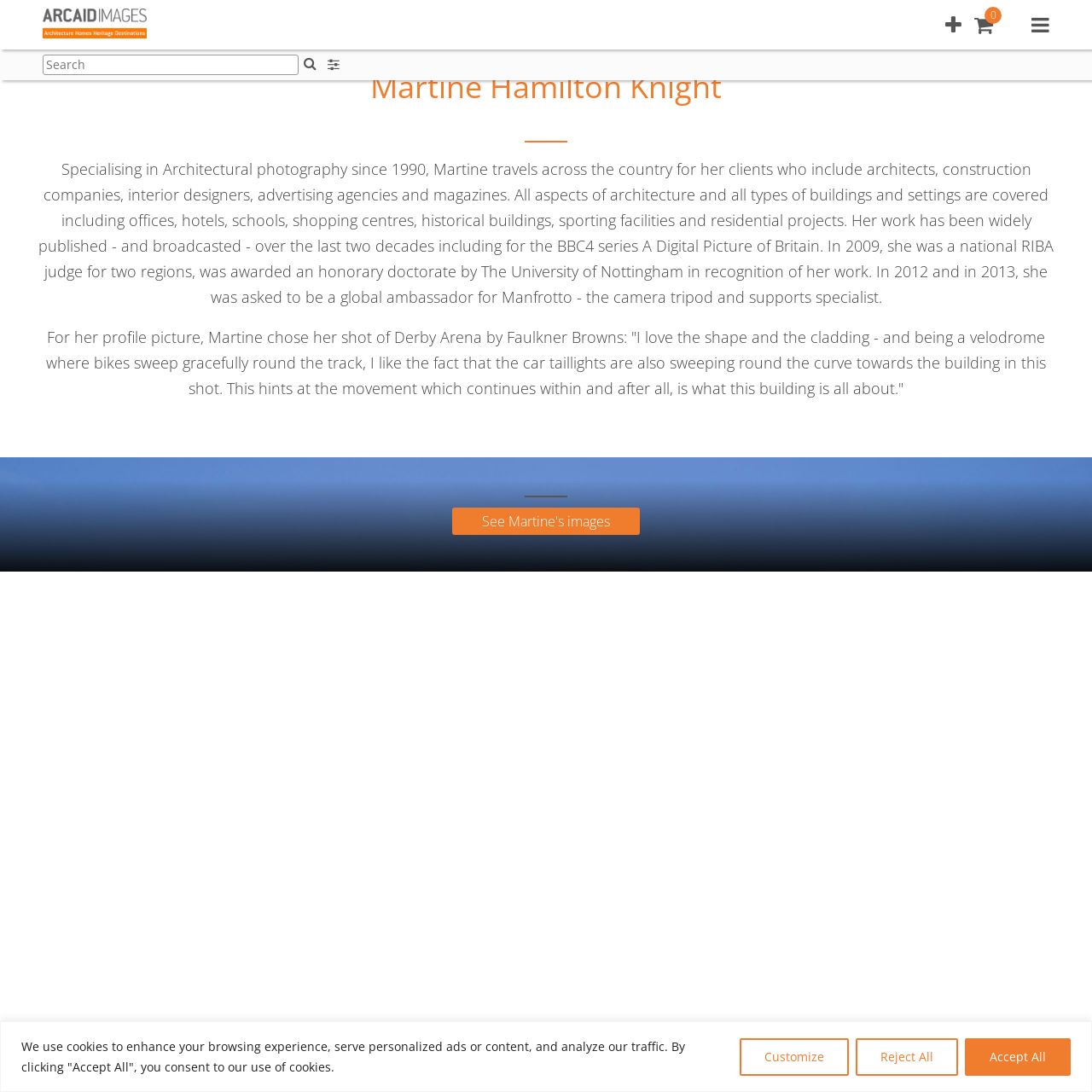What is the photographer's name?
Using the information from the image, give a concise answer in one word or a short phrase.

Martine Hamilton Knight